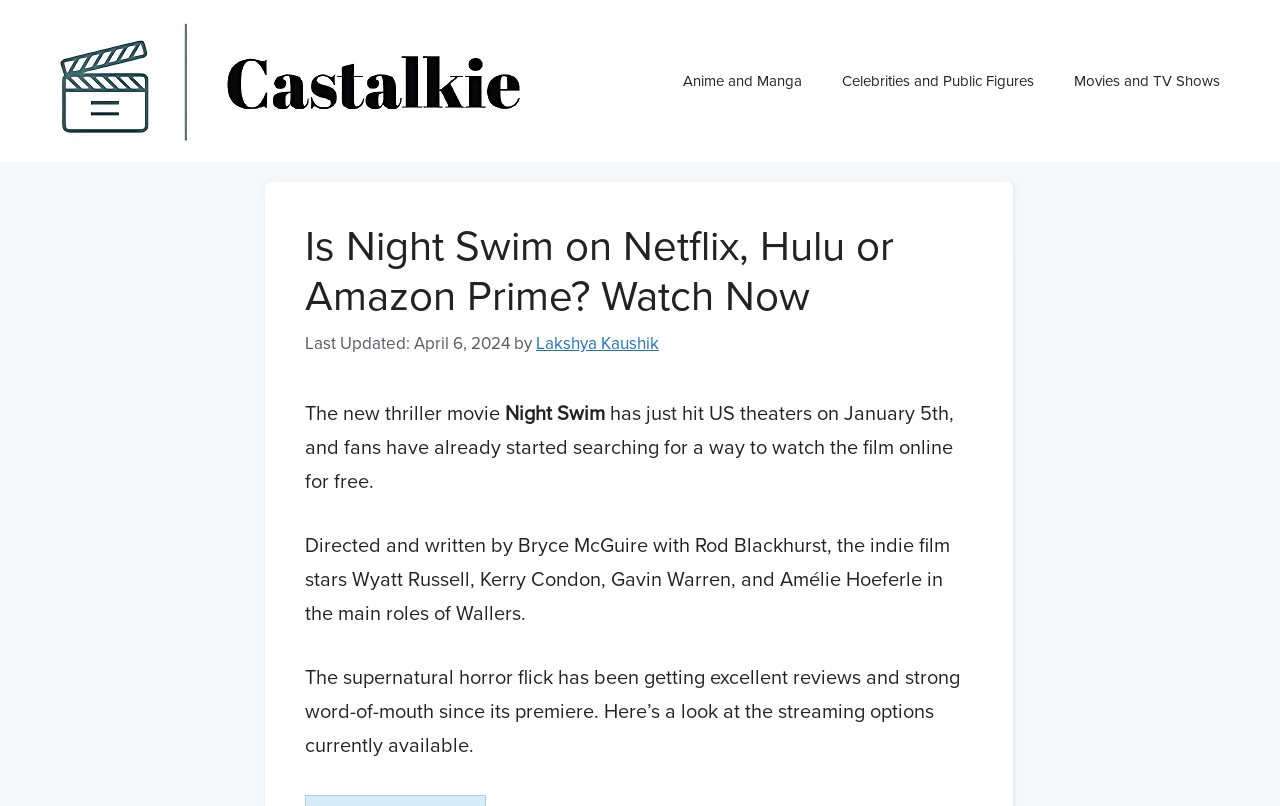What is the genre of the movie Night Swim?
Utilize the information in the image to give a detailed answer to the question.

The genre of the movie Night Swim can be found in the paragraph that describes the movie. It states 'The supernatural horror flick has been getting excellent reviews and strong word-of-mouth since its premiere.'